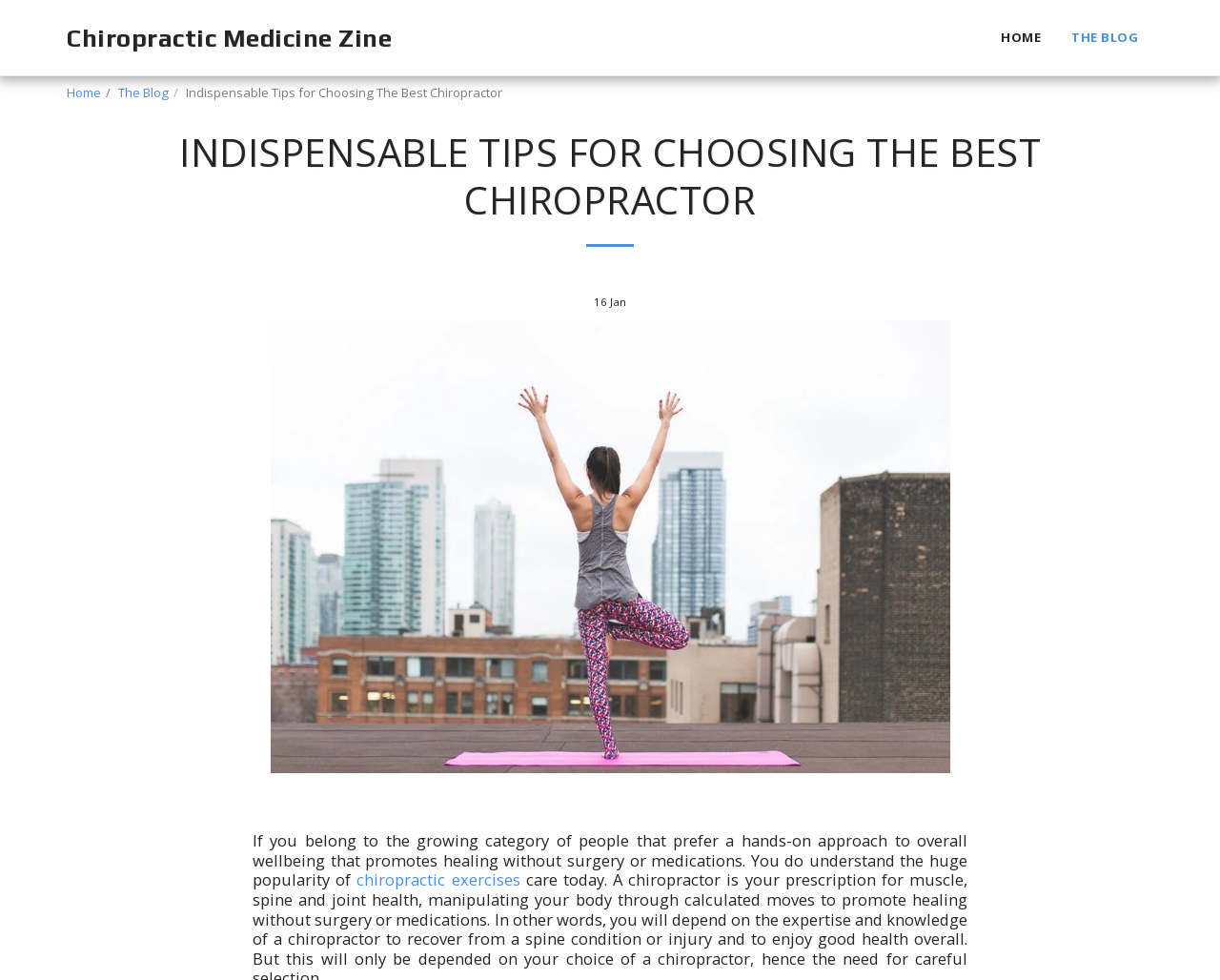Generate a comprehensive description of the contents of the webpage.

The webpage is about choosing the best chiropractor, with a focus on indispensable tips. At the top, there are two sets of navigation links. The first set, located at the top right, includes links to "HOME" and "THE BLOG". The second set, located at the top left, includes links to "Home" and "The Blog". 

Below the navigation links, there is a heading that reads "INDISPENSABLE TIPS FOR CHOOSING THE BEST CHIROPRACTOR" in a prominent font size. Underneath the heading, there is a horizontal separator line. 

To the right of the separator line, there is a date and time stamp "1/16/2019 02:37 AM", which is broken down into three parts: "16", "Jan", and the rest of the date and time. 

The main content of the webpage is an article, which starts with an image that takes up most of the page's width. Below the image, there is a paragraph of text that discusses the popularity of chiropractic exercises as a hands-on approach to overall wellbeing. The text includes a link to "chiropractic exercises" for further information.